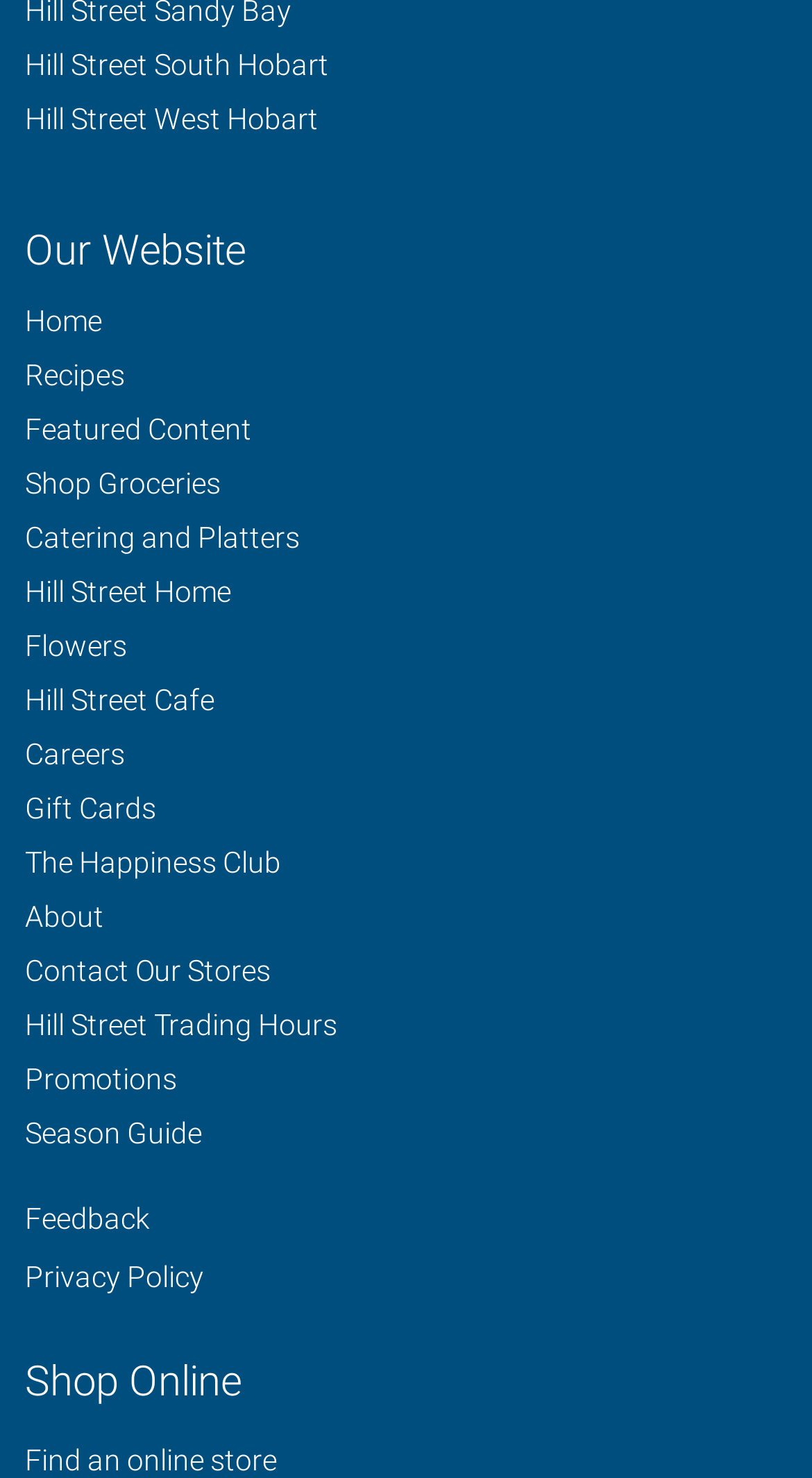Please identify the coordinates of the bounding box for the clickable region that will accomplish this instruction: "check Feedback".

[0.031, 0.813, 0.185, 0.835]